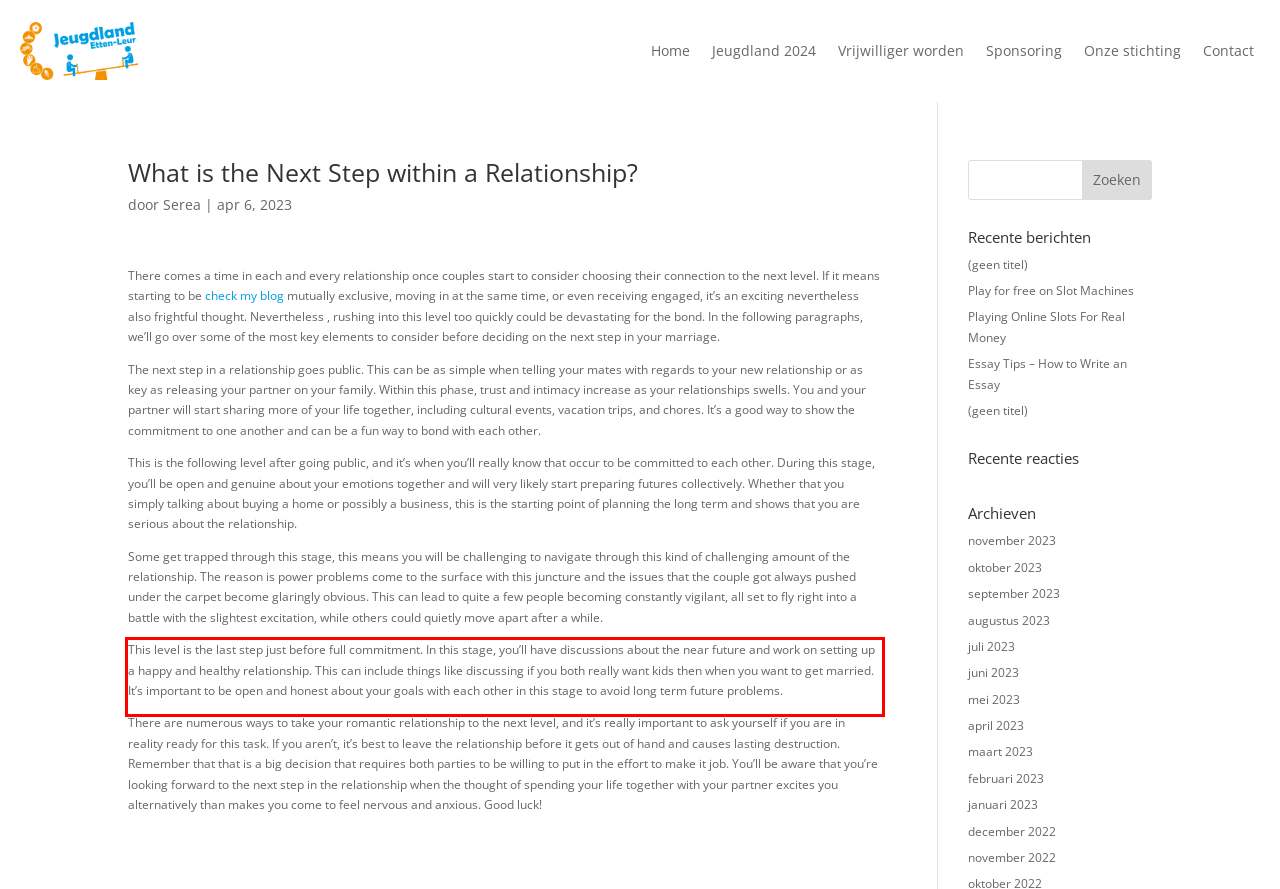Please examine the webpage screenshot and extract the text within the red bounding box using OCR.

This level is the last step just before full commitment. In this stage, you’ll have discussions about the near future and work on setting up a happy and healthy relationship. This can include things like discussing if you both really want kids then when you want to get married. It’s important to be open and honest about your goals with each other in this stage to avoid long term future problems.